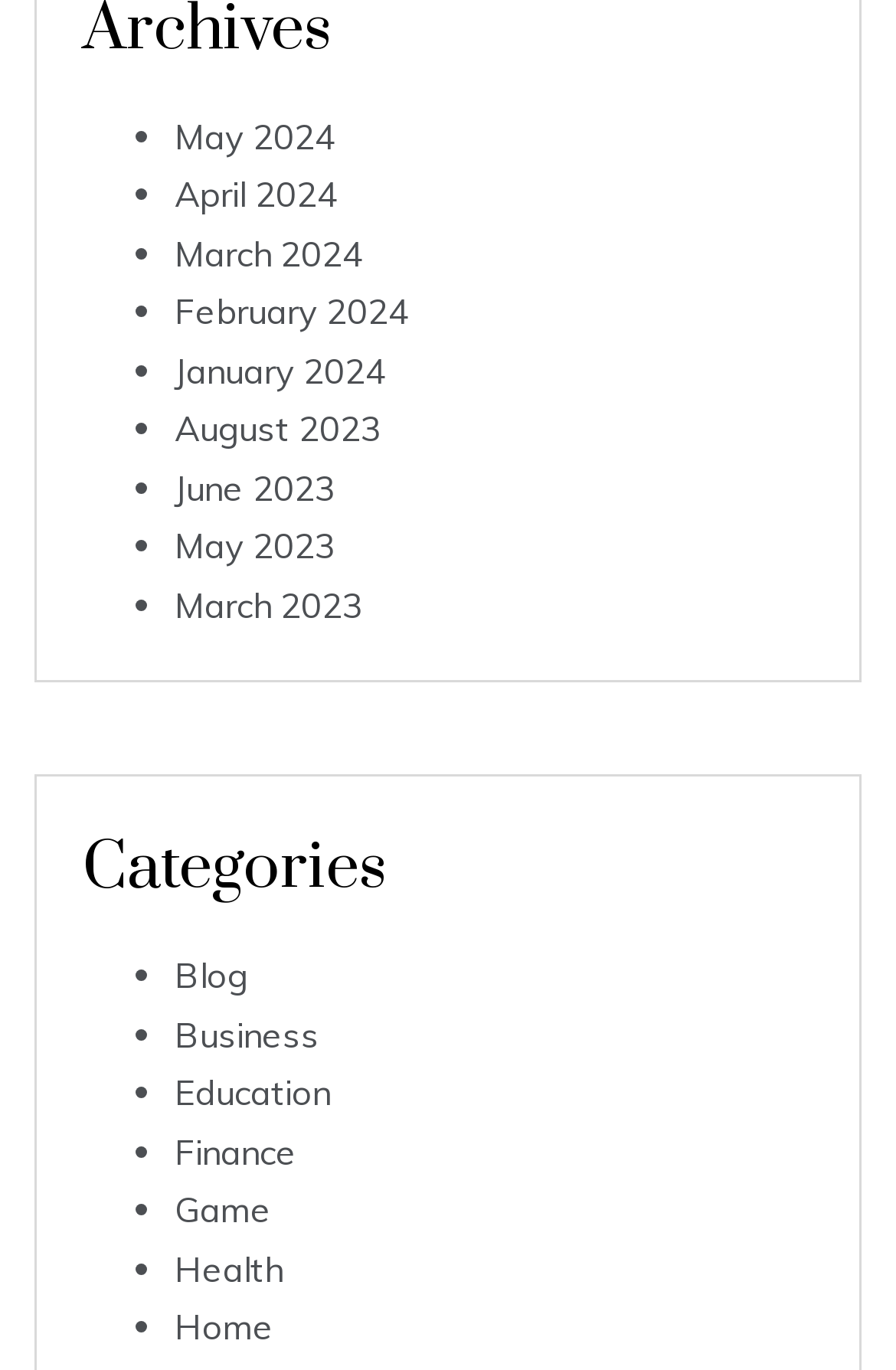Please indicate the bounding box coordinates of the element's region to be clicked to achieve the instruction: "Check August 2023". Provide the coordinates as four float numbers between 0 and 1, i.e., [left, top, right, bottom].

[0.195, 0.297, 0.426, 0.329]